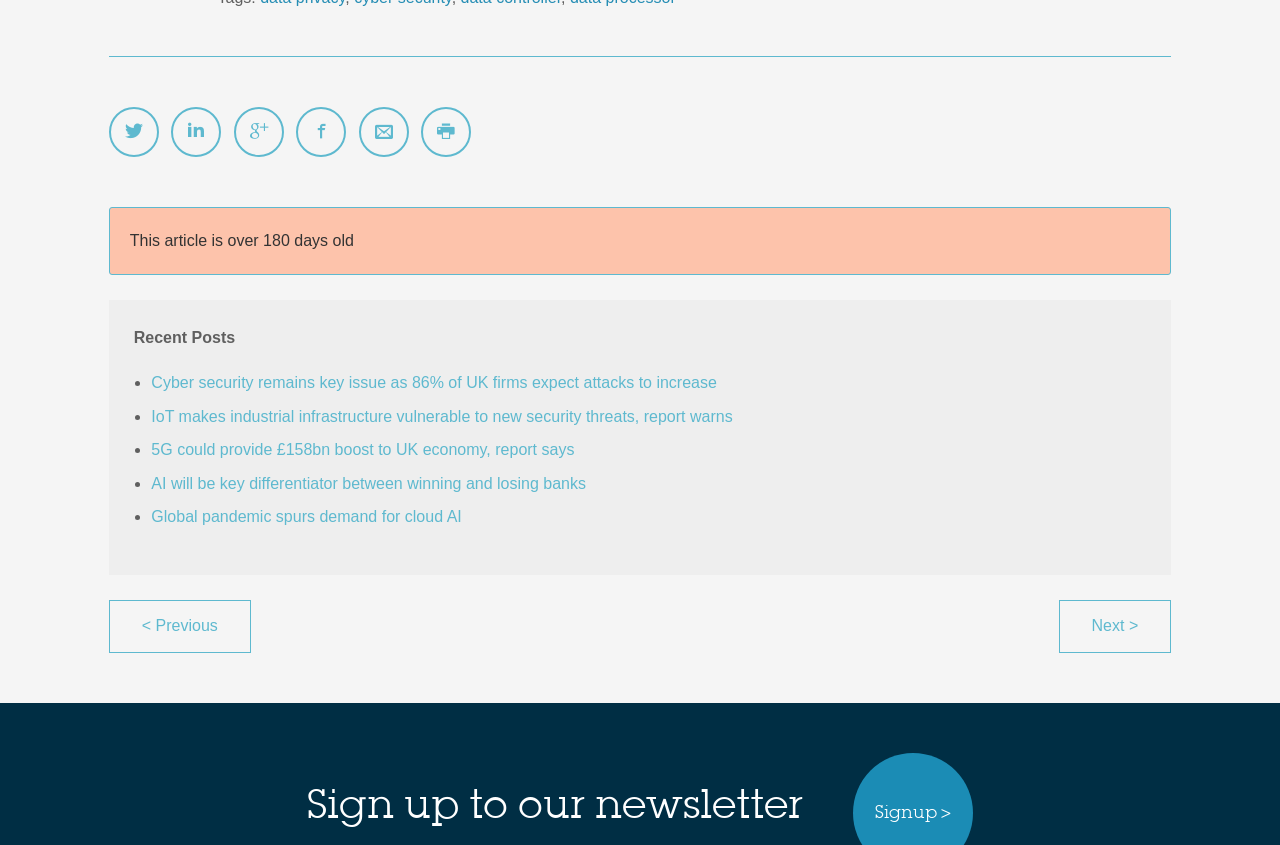Please specify the bounding box coordinates of the region to click in order to perform the following instruction: "Read recent post about Cyber security".

[0.118, 0.443, 0.56, 0.463]